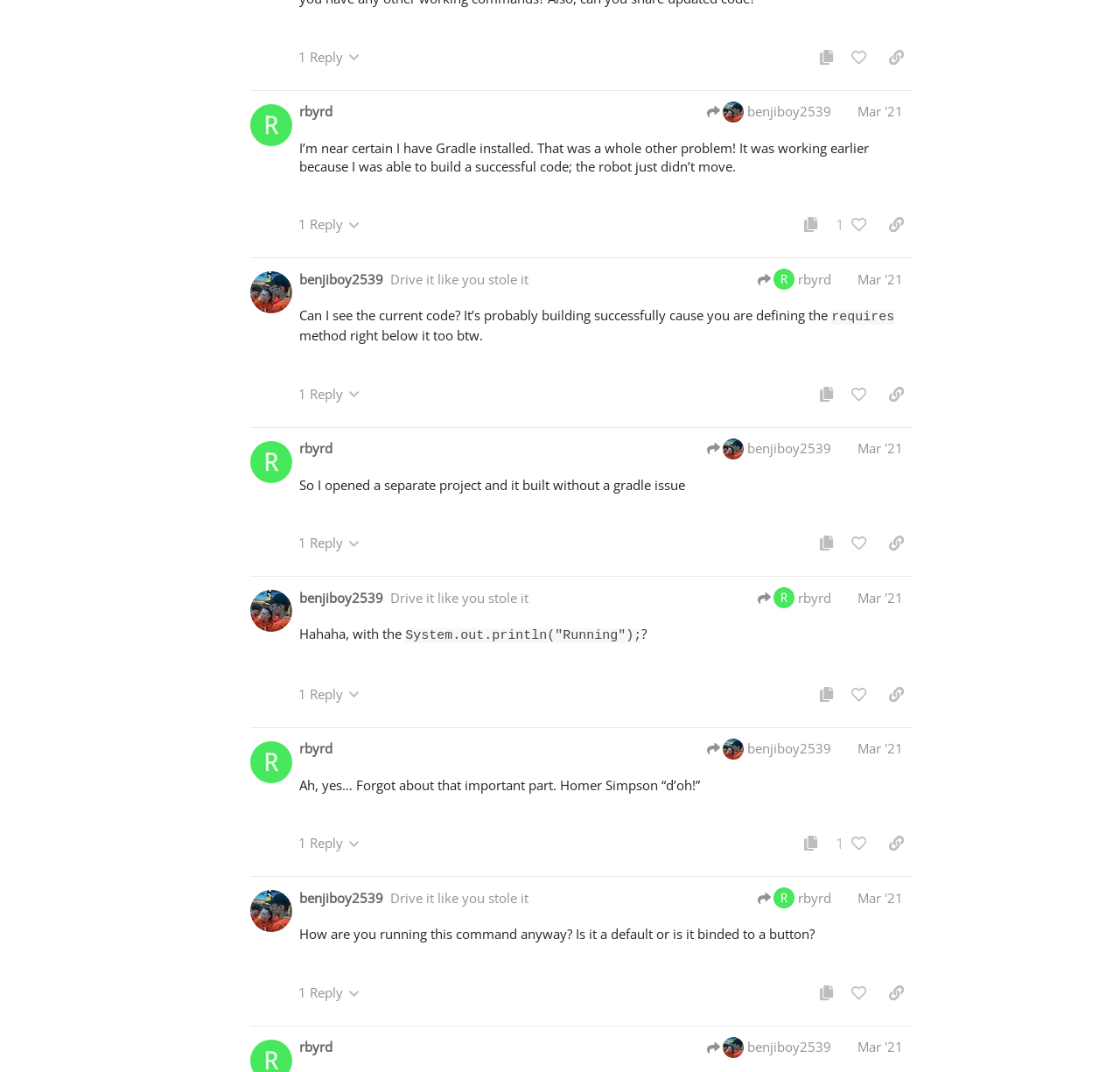Please specify the bounding box coordinates of the clickable region necessary for completing the following instruction: "copy the contents of this post". The coordinates must consist of four float numbers between 0 and 1, i.e., [left, top, right, bottom].

[0.723, 0.04, 0.752, 0.067]